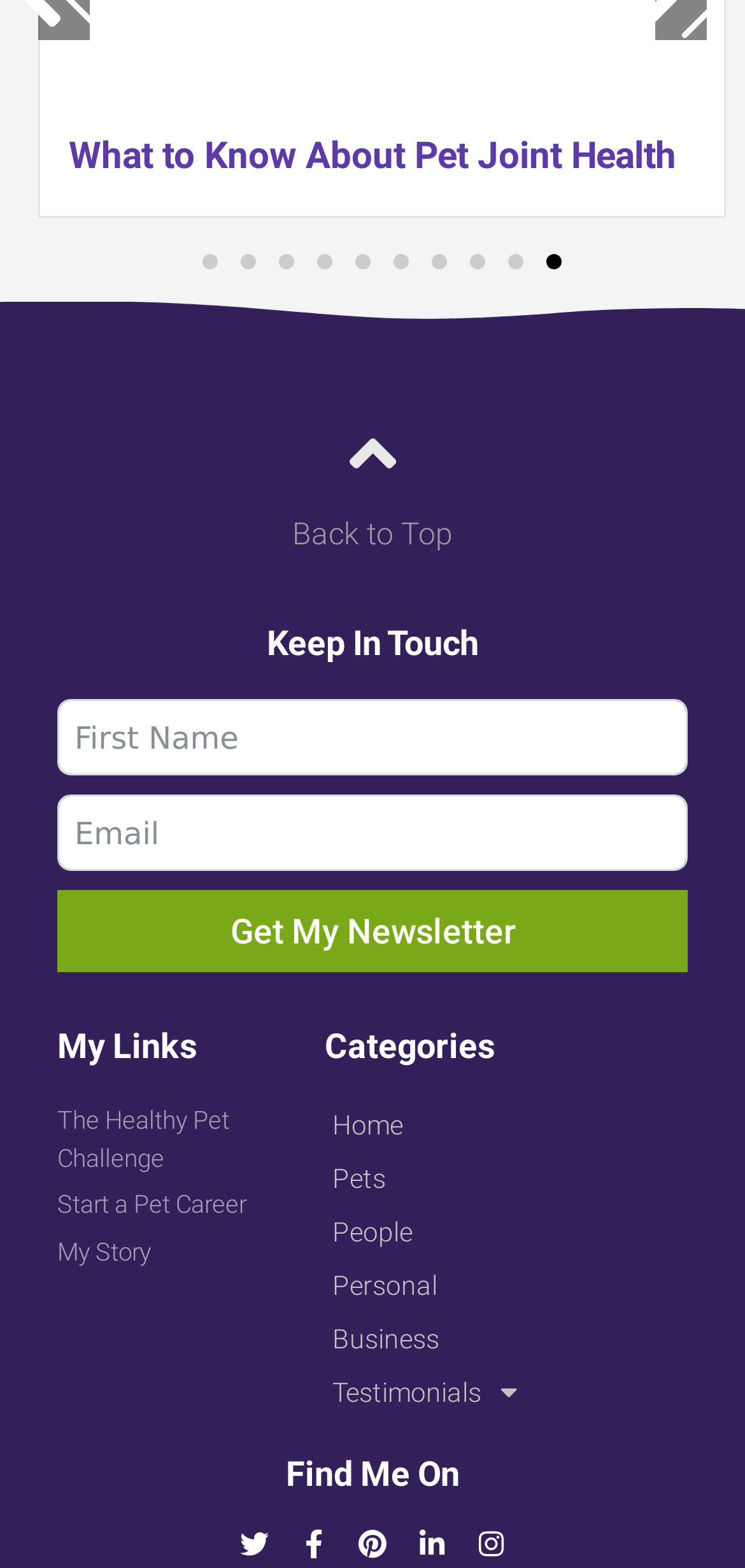Can you pinpoint the bounding box coordinates for the clickable element required for this instruction: "Click the 'Back to Top' link"? The coordinates should be four float numbers between 0 and 1, i.e., [left, top, right, bottom].

[0.392, 0.329, 0.608, 0.352]